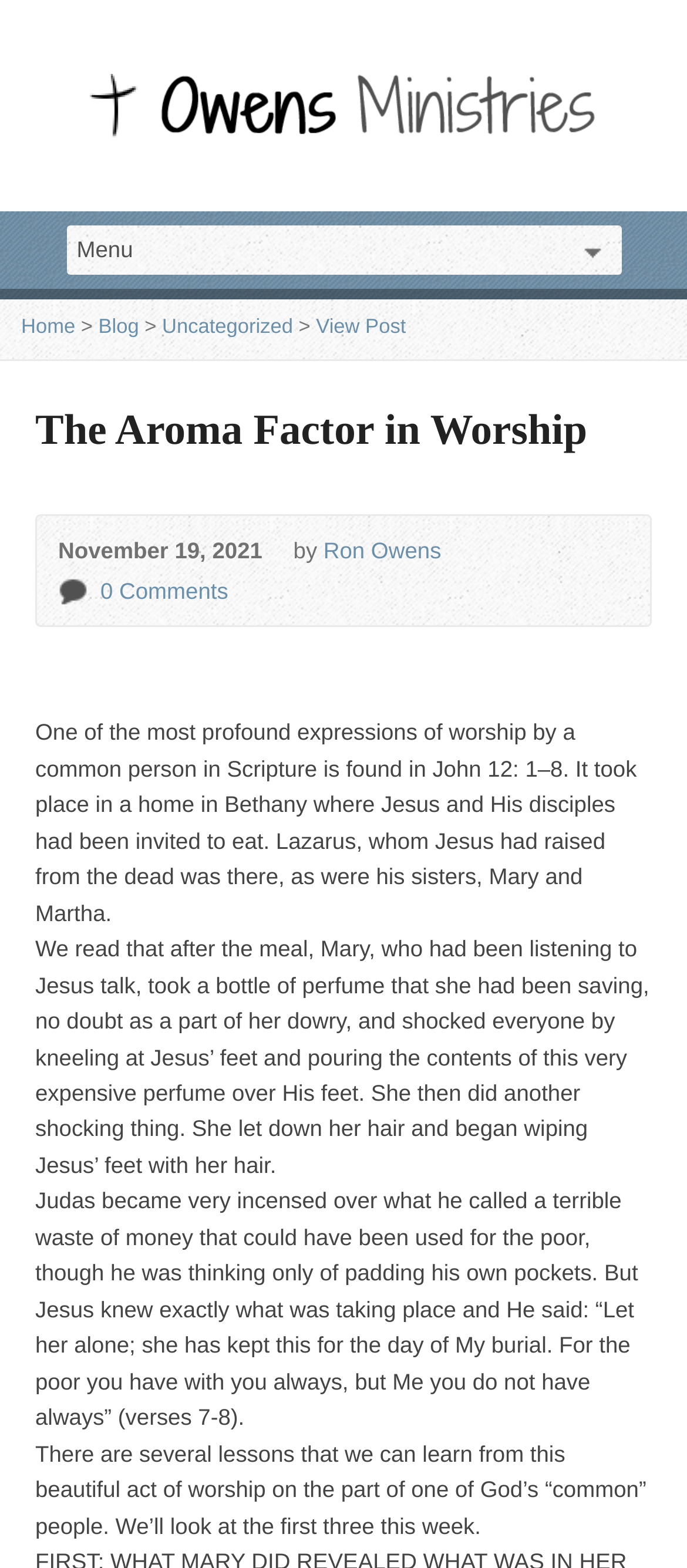Determine and generate the text content of the webpage's headline.

The Aroma Factor in Worship